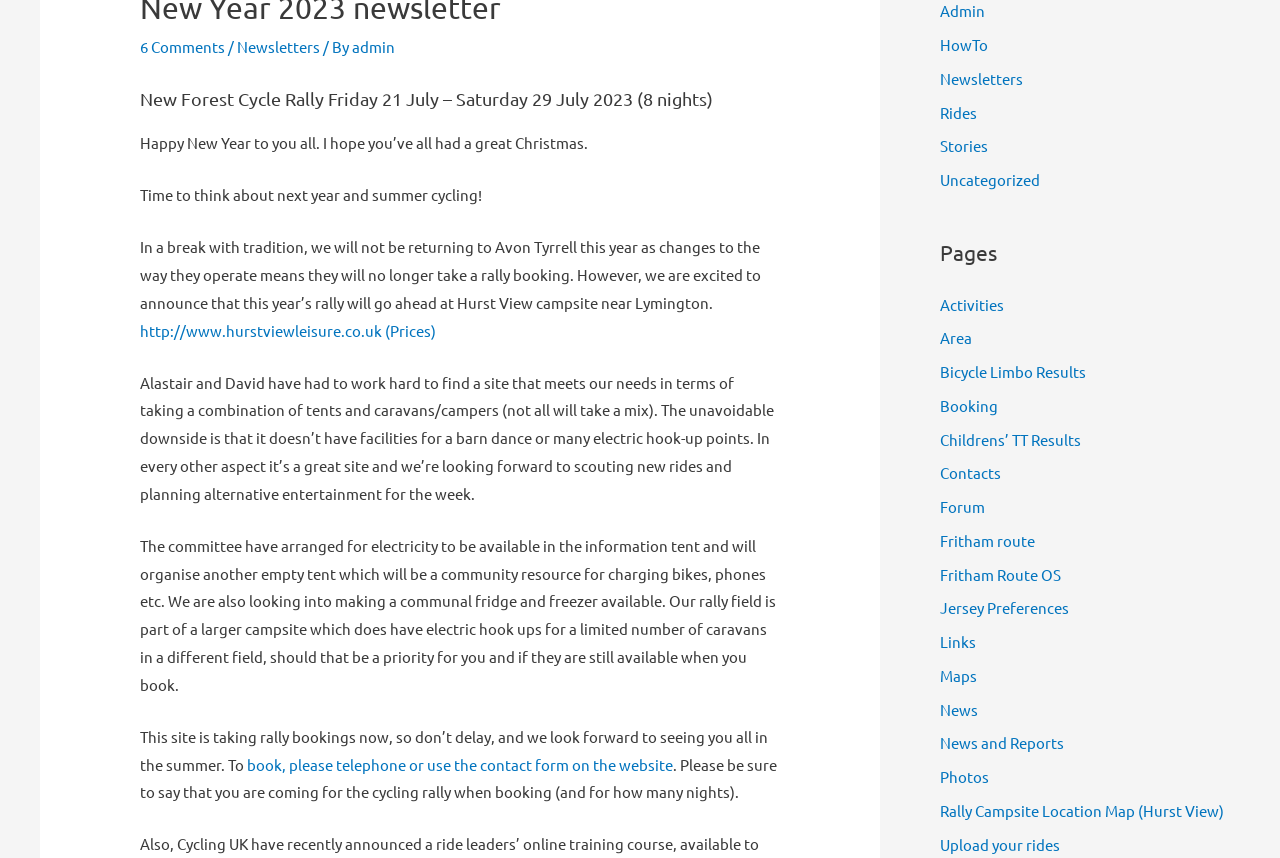Identify the bounding box of the UI element described as follows: "Area". Provide the coordinates as four float numbers in the range of 0 to 1 [left, top, right, bottom].

[0.734, 0.383, 0.759, 0.405]